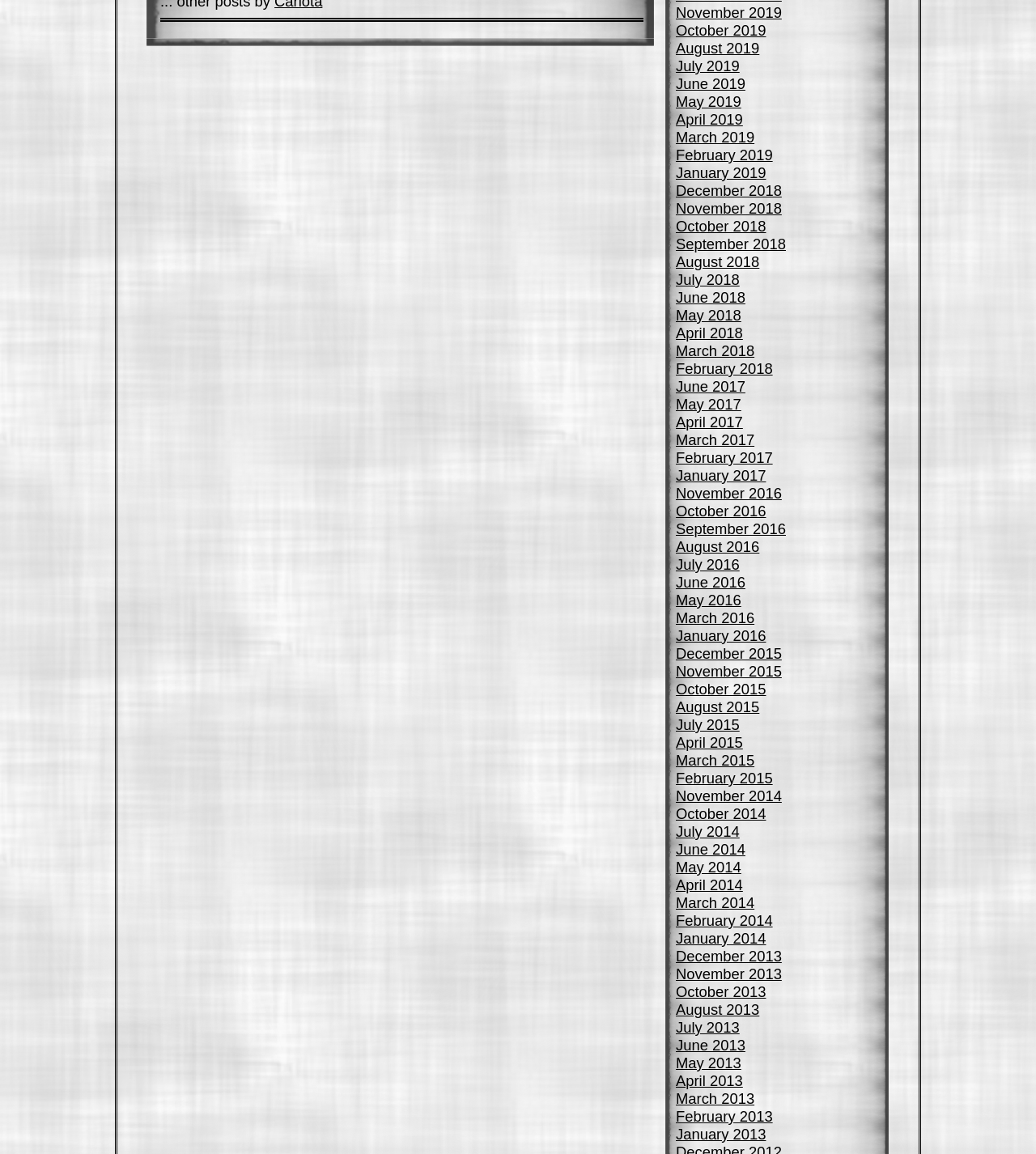Determine the bounding box coordinates for the region that must be clicked to execute the following instruction: "Search for news".

None